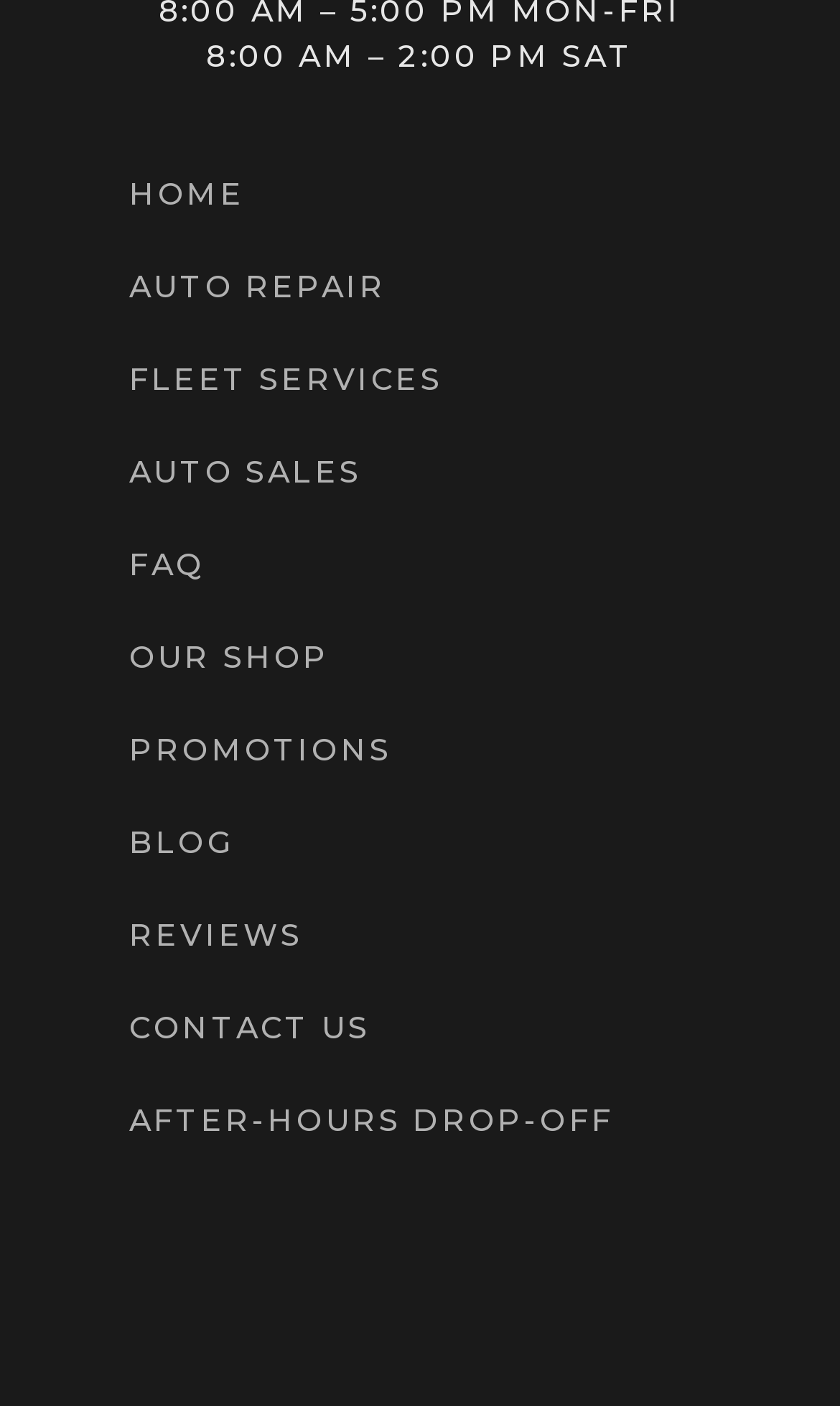Please identify the bounding box coordinates of the element's region that needs to be clicked to fulfill the following instruction: "go to home page". The bounding box coordinates should consist of four float numbers between 0 and 1, i.e., [left, top, right, bottom].

[0.103, 0.106, 0.949, 0.172]